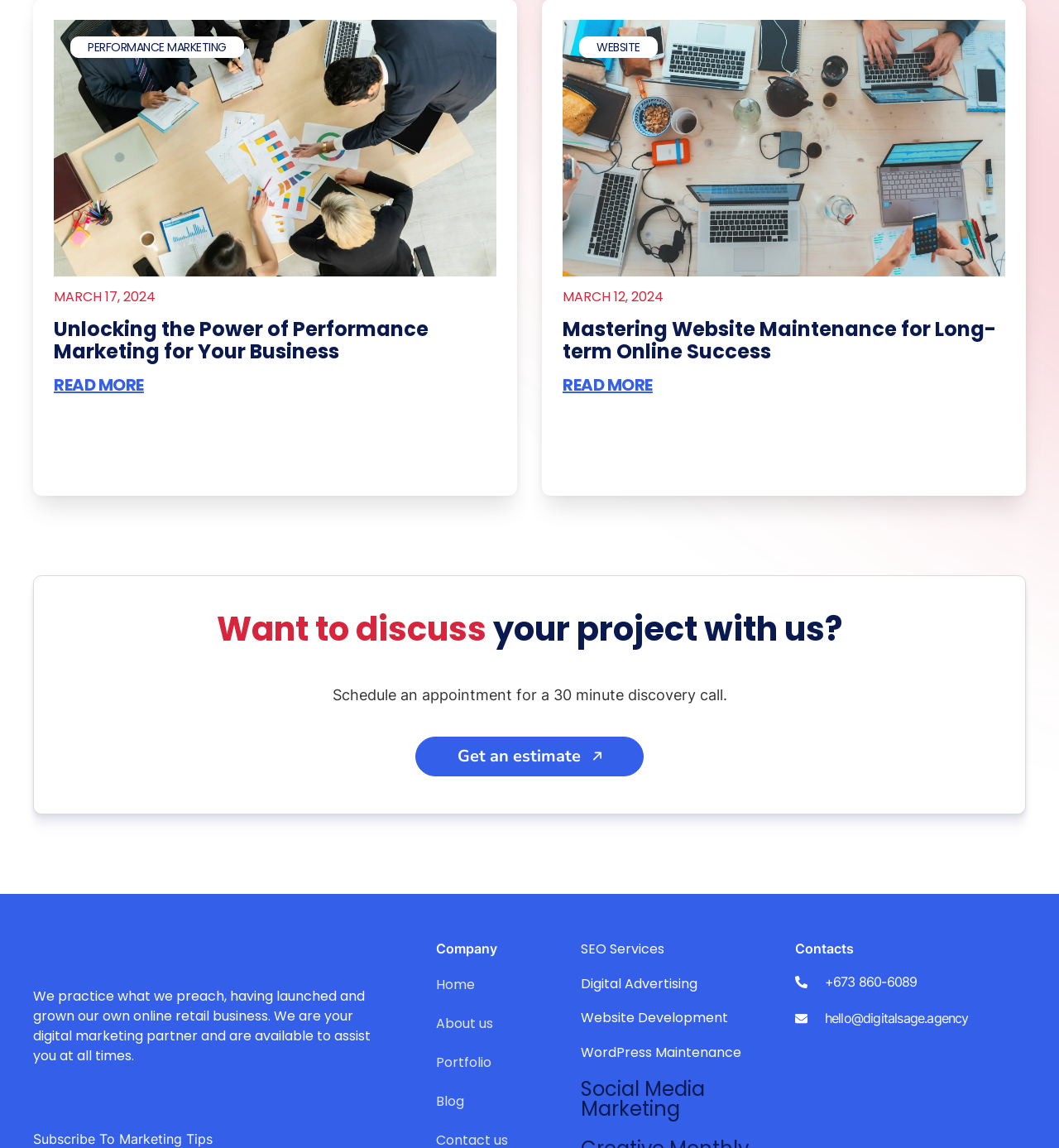Refer to the image and provide an in-depth answer to the question: 
What is the main topic of the webpage?

The webpage has multiple headings and links, but the most prominent ones are related to performance marketing, such as 'Unlocking the Power of Performance Marketing for Your Business' and 'Mastering Website Maintenance for Long-term Online Success', which suggests that the main topic of the webpage is performance marketing.